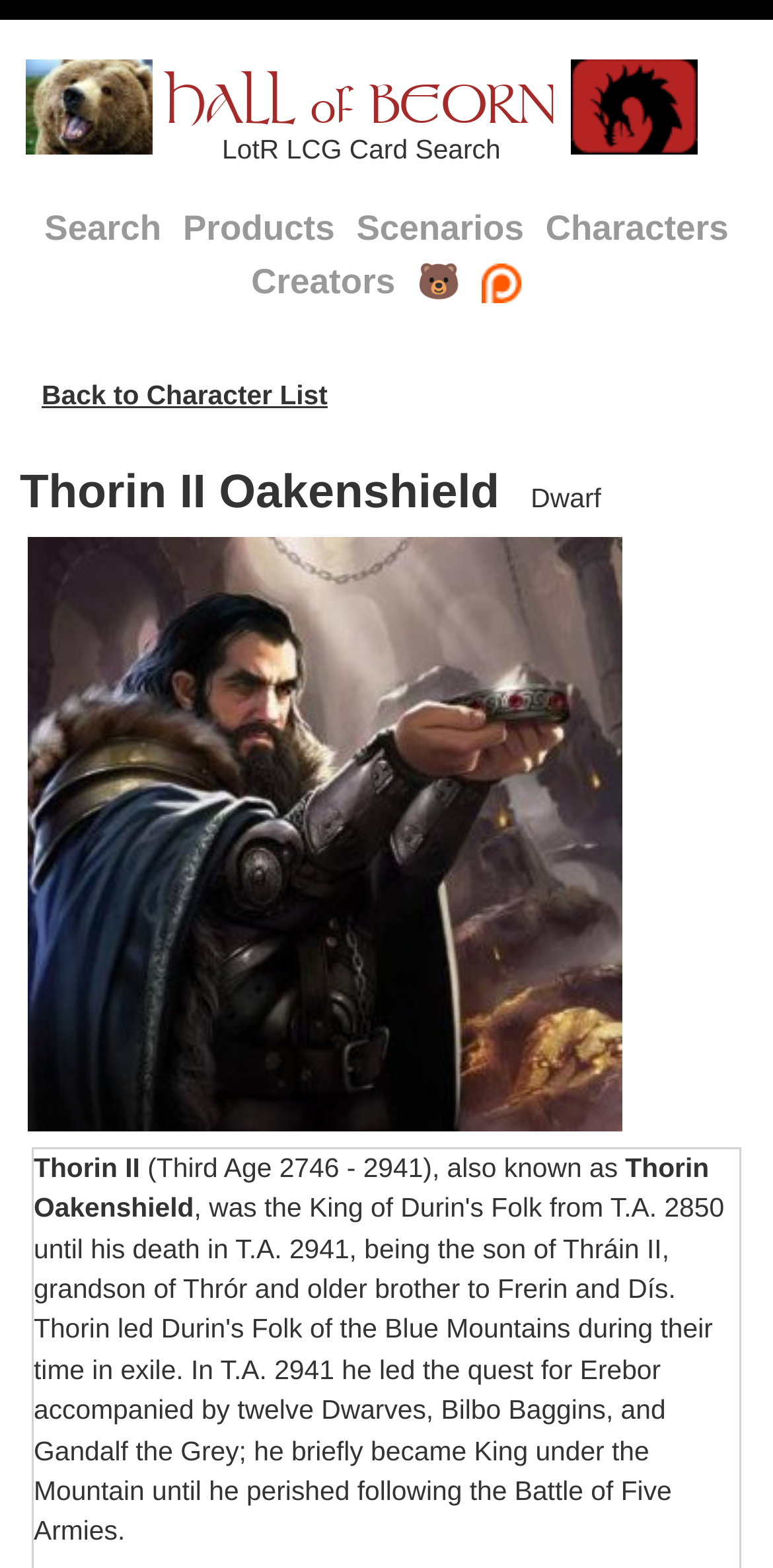Determine the bounding box coordinates of the region I should click to achieve the following instruction: "Play Lord of the Rings LCG online". Ensure the bounding box coordinates are four float numbers between 0 and 1, i.e., [left, top, right, bottom].

[0.73, 0.038, 0.909, 0.099]